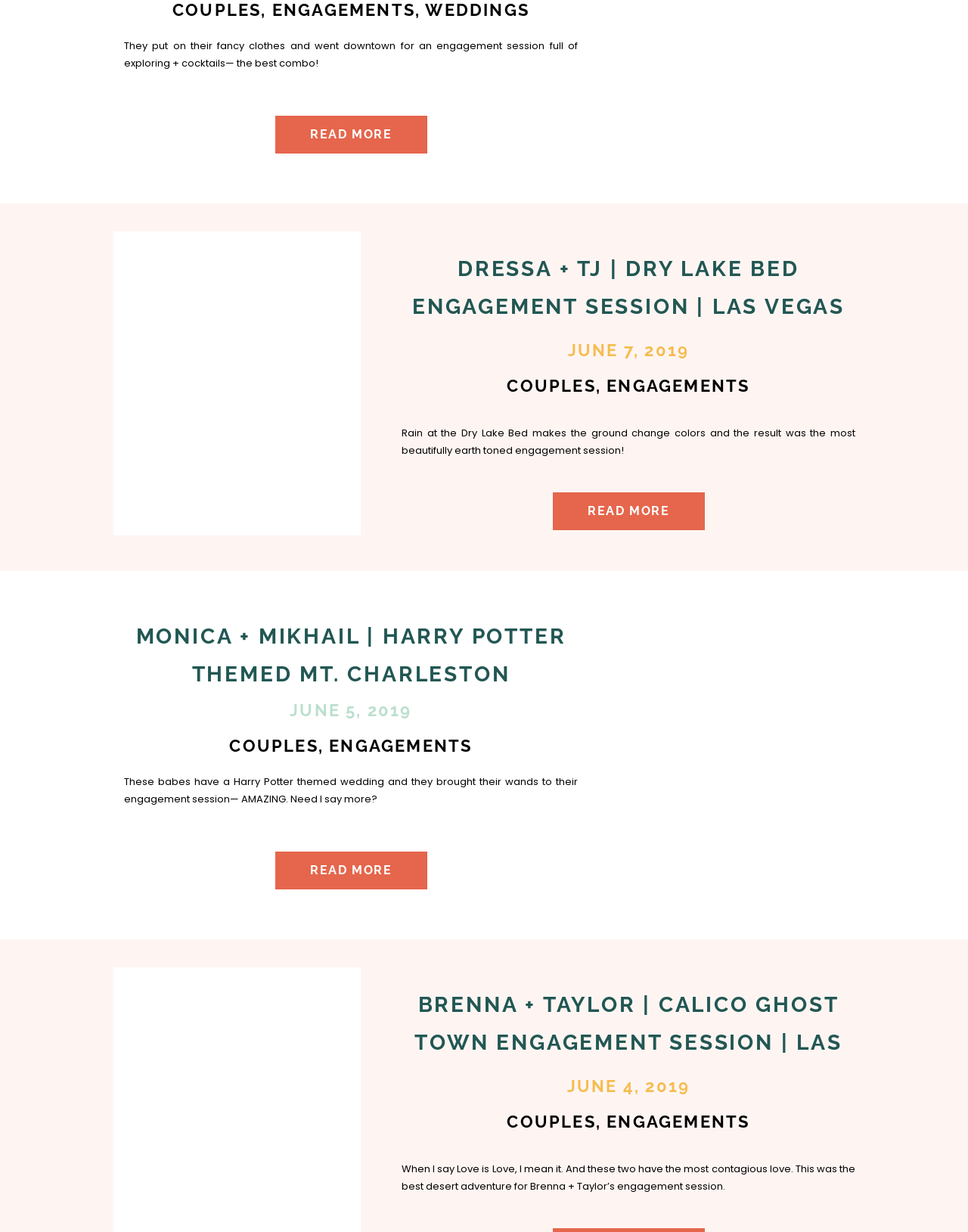What is the location of the Dry Lake Bed engagement session?
Answer the question with a single word or phrase by looking at the picture.

Las Vegas